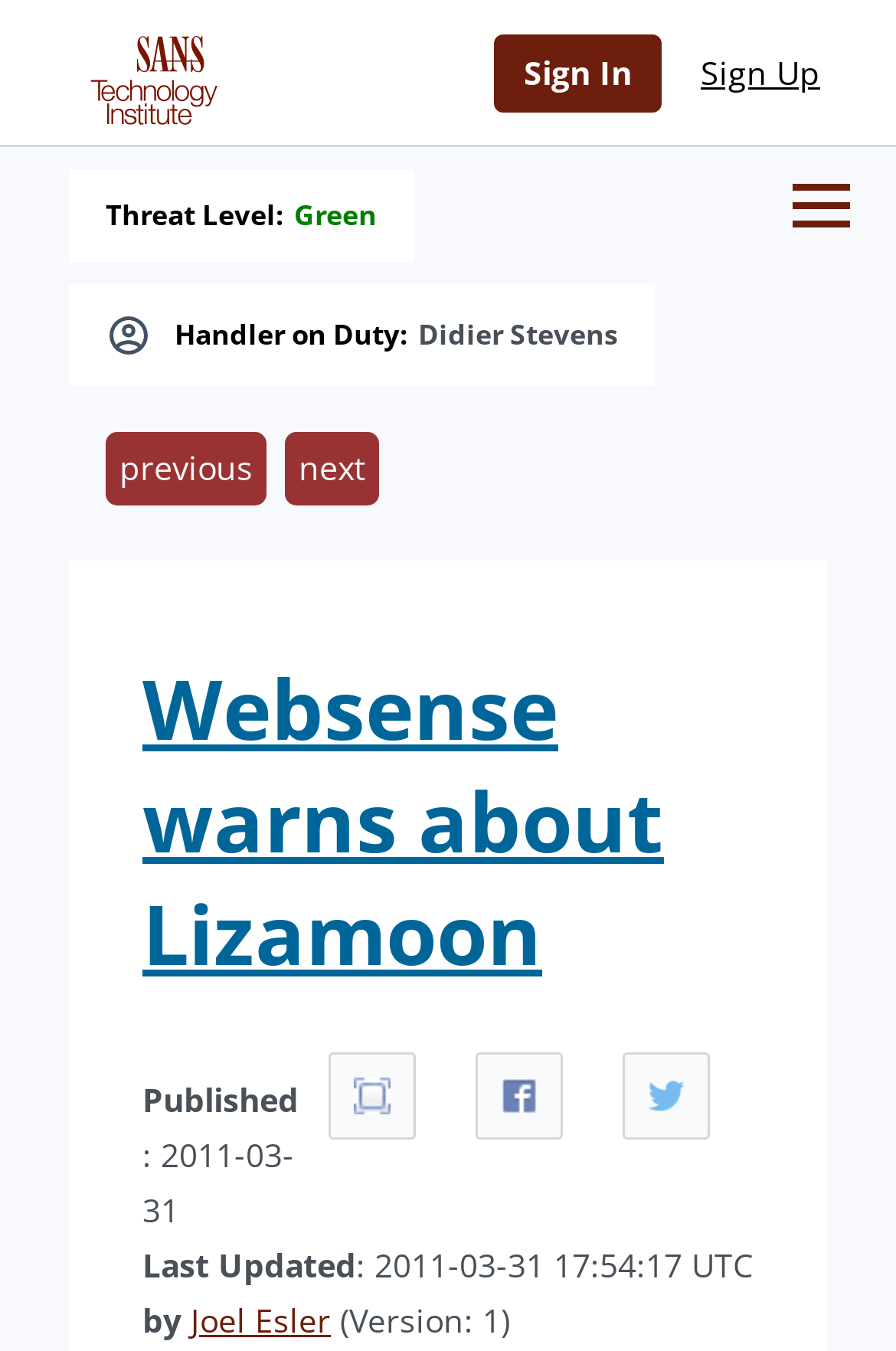Who is the handler on duty?
Provide a detailed and well-explained answer to the question.

I found the answer by looking at the element with the text 'Handler on Duty:' and then finding the link element next to it, which contains the name 'Didier Stevens'.